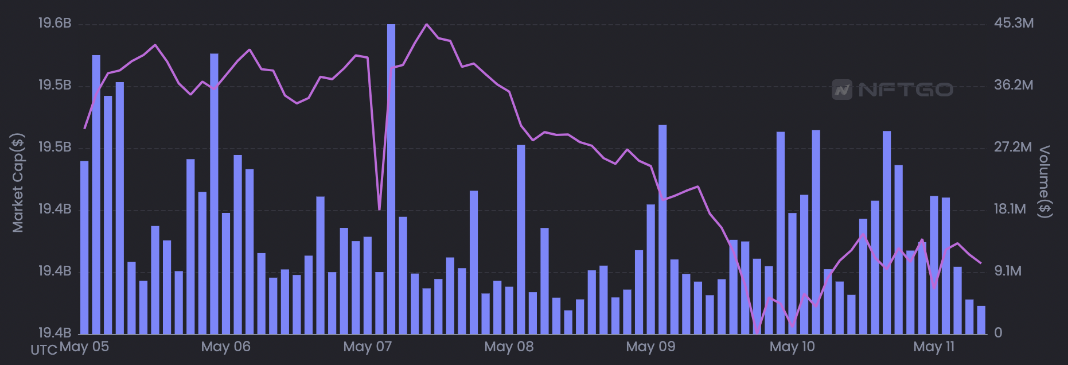Describe the scene depicted in the image with great detail.

The image presents a graphical representation of the NFT market's performance from May 5 to May 11. It features two distinct metrics: the blue bars indicating the daily market capitalization in US dollars, with values ranging between approximately $19.4 billion and $19.6 billion, and the pink line illustrating the trading volume, peaking around $36.2 million on May 6 before experiencing a downward trend. The chart highlights notable fluctuations, particularly a spike in market cap on May 7, followed by a gradual decline. This visual summary serves as a key reference for understanding the NFT ecosystem's dynamics during this period, underscoring the market's volatility amid ongoing investor interest. Source: NFTgo.io.